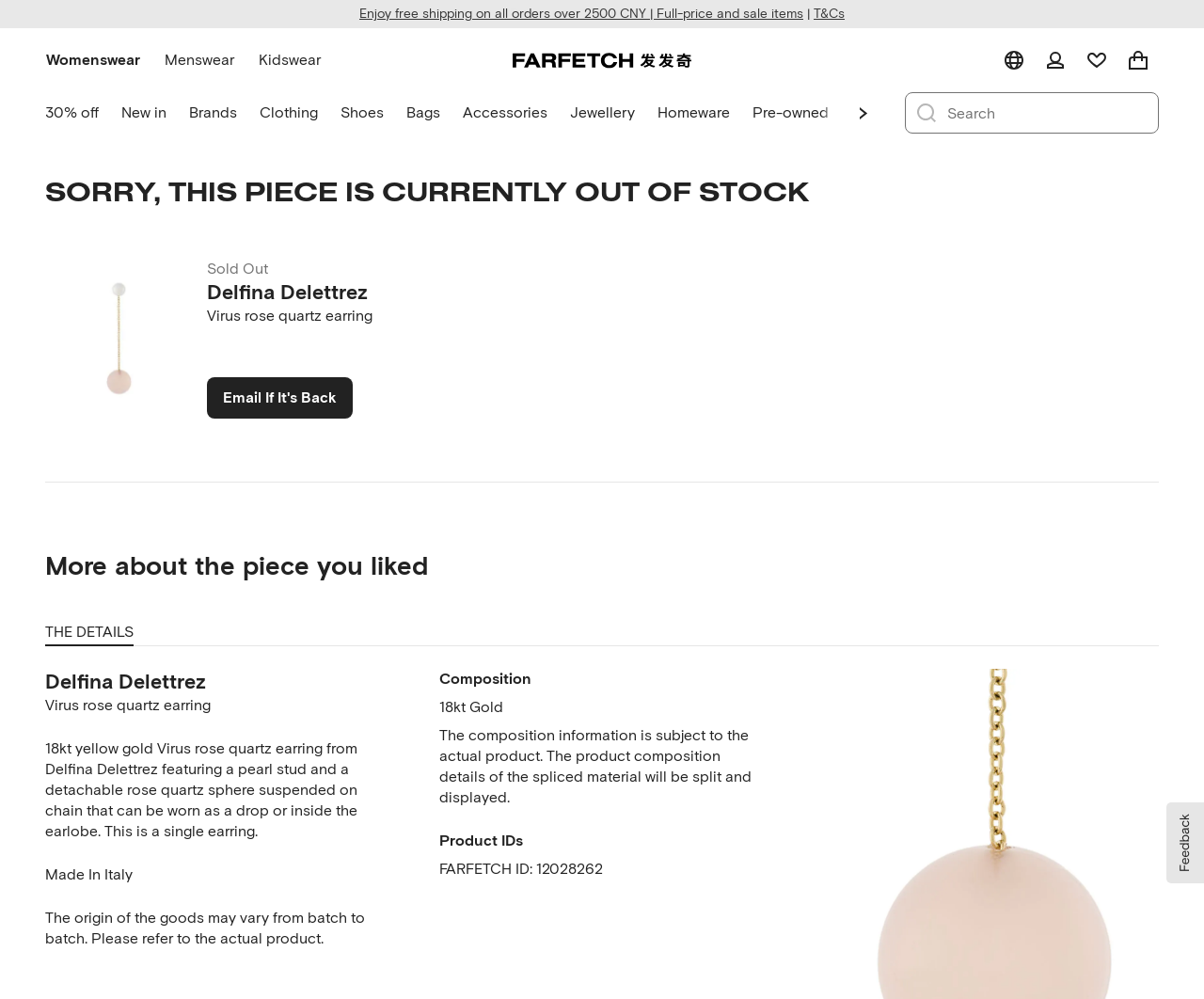Using the webpage screenshot and the element description aria-label="Wishlist 0 items." title="Wishlist", determine the bounding box coordinates. Specify the coordinates in the format (top-left x, top-left y, bottom-right x, bottom-right y) with values ranging from 0 to 1.

[0.894, 0.04, 0.928, 0.081]